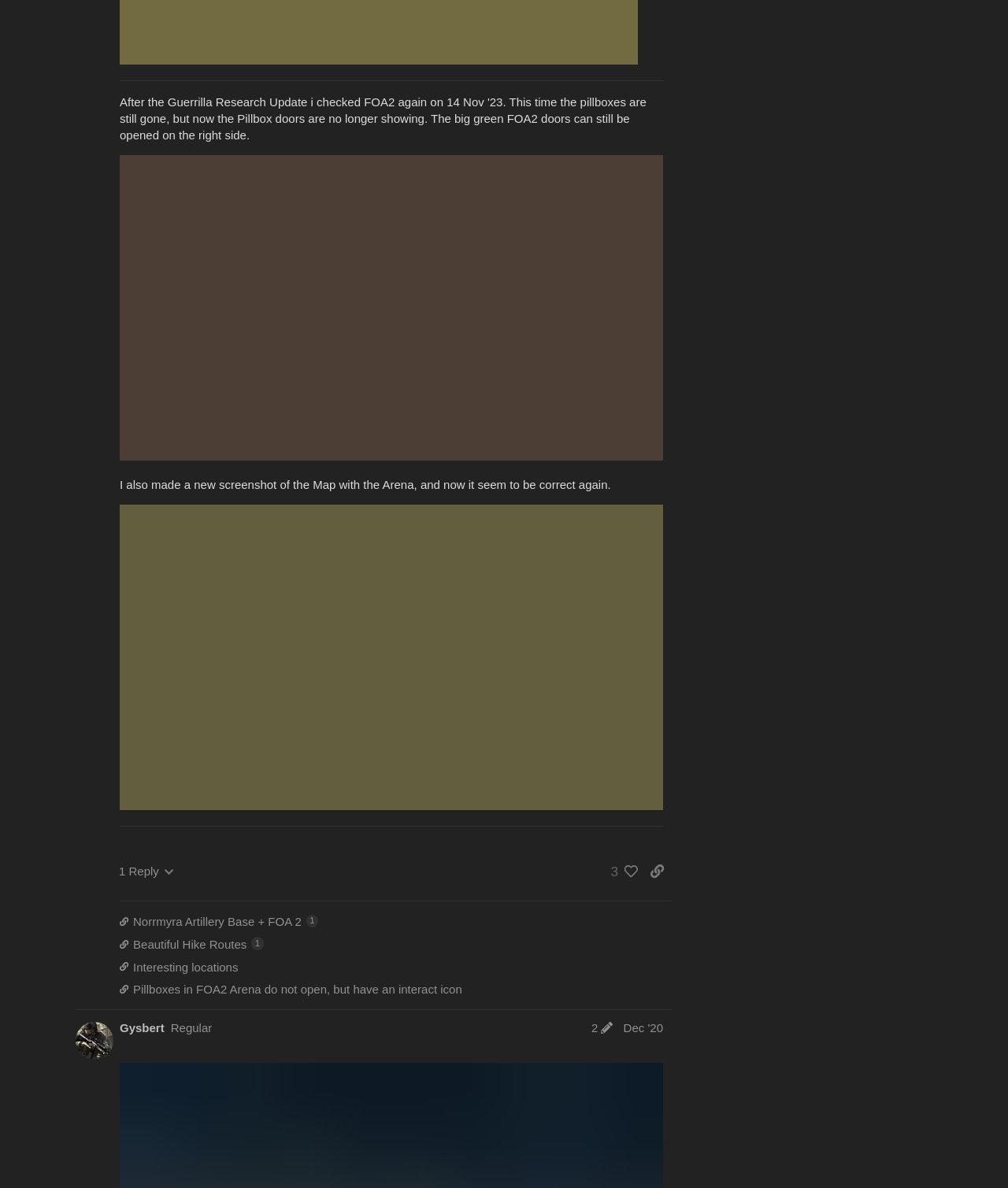Given the content of the image, can you provide a detailed answer to the question?
How many people liked the second post?

The second post has a button that says '2 people liked this post. Click to view', which indicates that two people have liked the post.